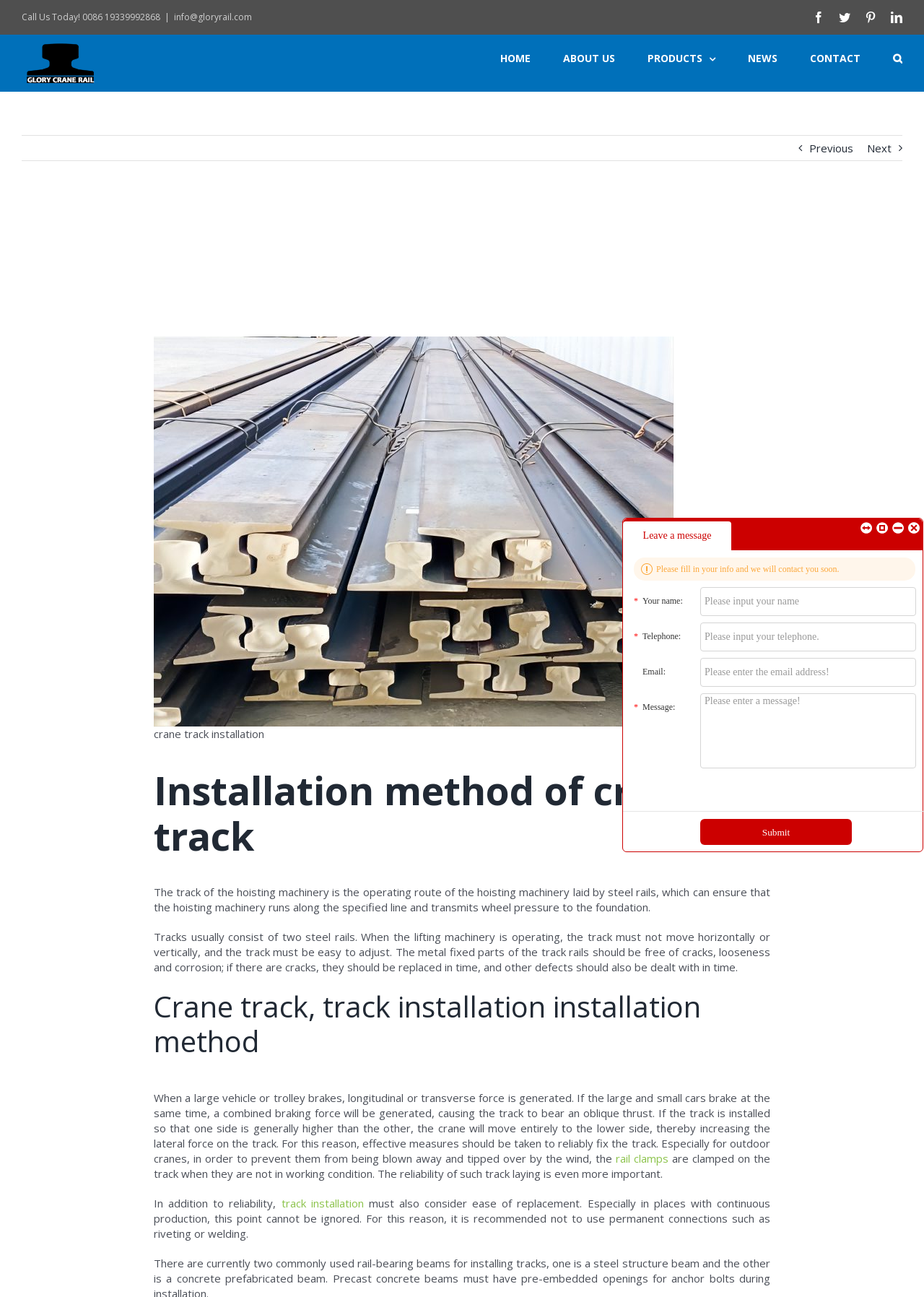Look at the image and answer the question in detail:
What is the importance of track installation?

I found this information by reading the text on the webpage, which explains that the reliability of track laying is important, and also that ease of replacement should be considered, especially in places with continuous production.